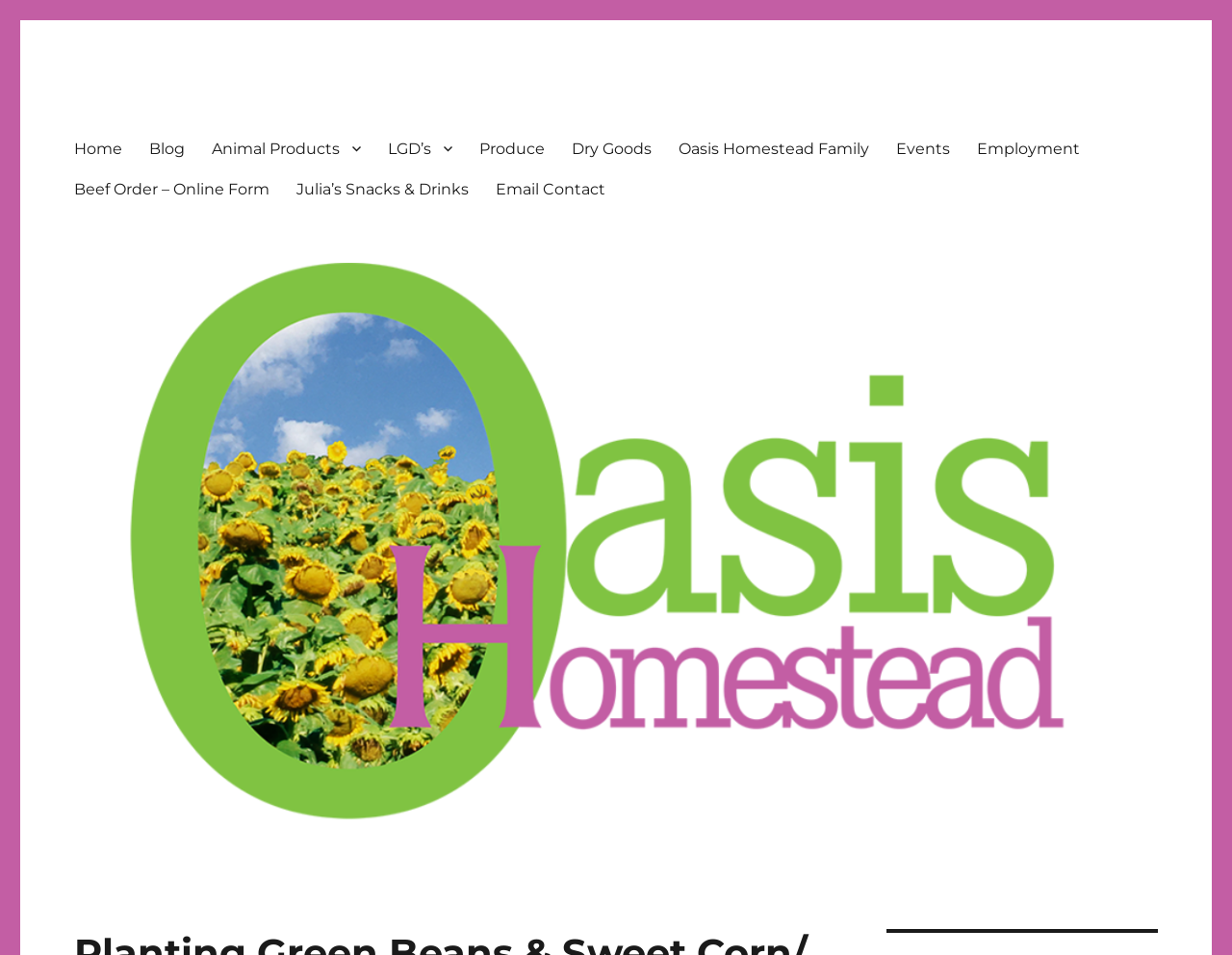Predict the bounding box for the UI component with the following description: "Dry Goods".

[0.453, 0.134, 0.54, 0.176]